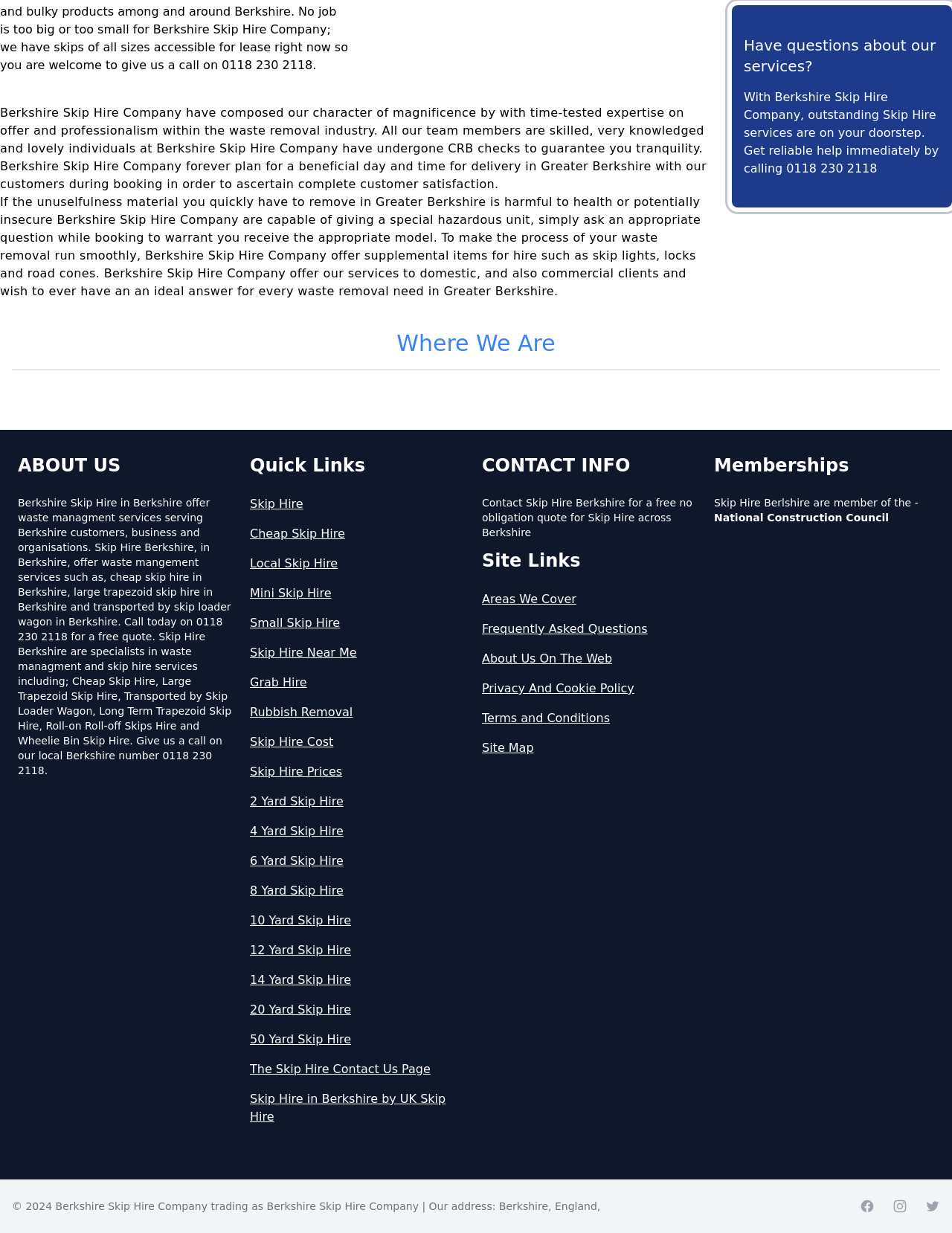What is the company's address?
Using the information presented in the image, please offer a detailed response to the question.

Although the company's address is not explicitly mentioned on the webpage, it is mentioned that the company is based in Berkshire, England, and there is a mention of 'Our address:' in the footer section, but the actual address is not provided.